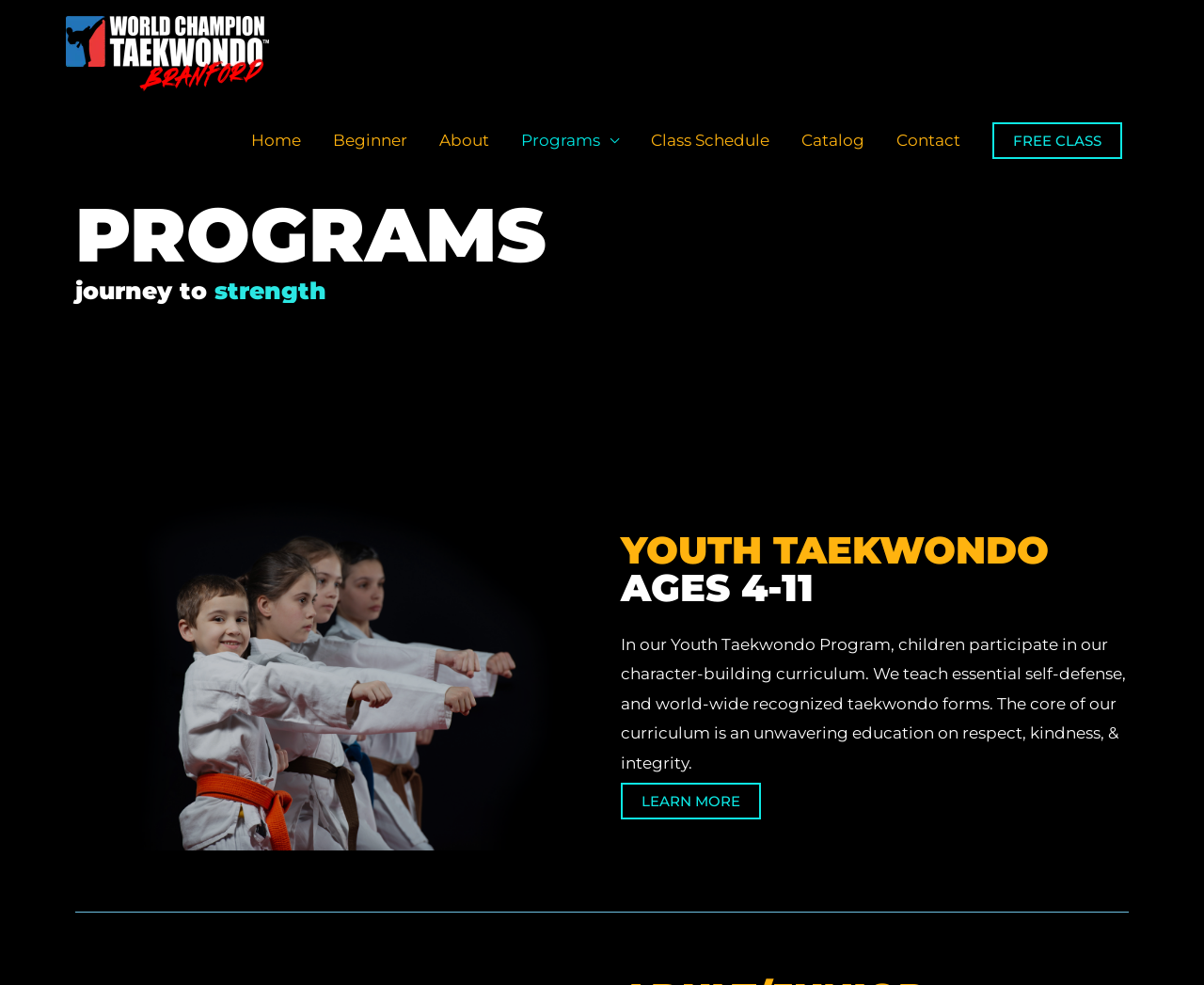Find the bounding box coordinates of the element you need to click on to perform this action: 'go to home page'. The coordinates should be represented by four float values between 0 and 1, in the format [left, top, right, bottom].

[0.195, 0.11, 0.263, 0.175]